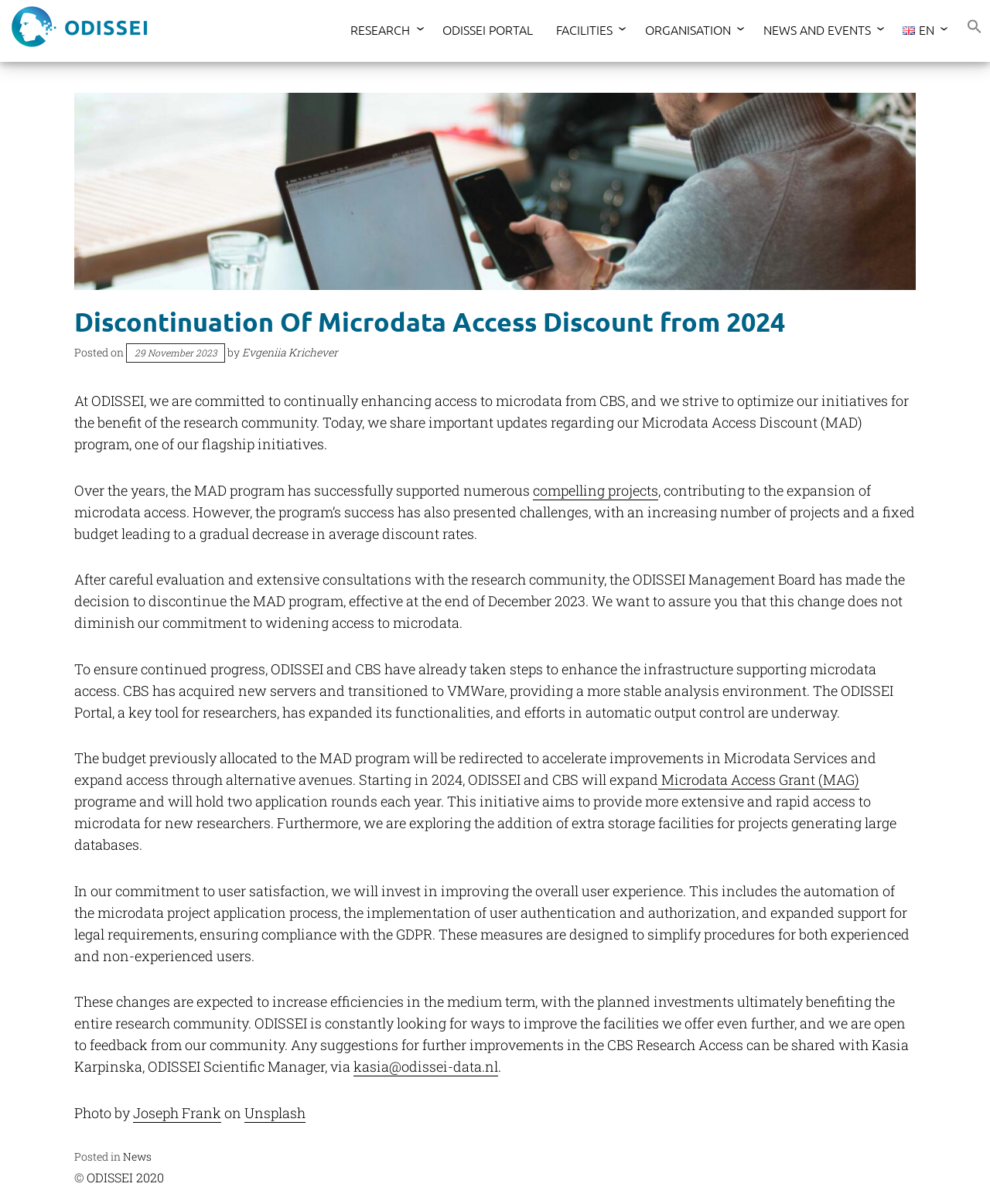Show the bounding box coordinates for the HTML element as described: "health".

None